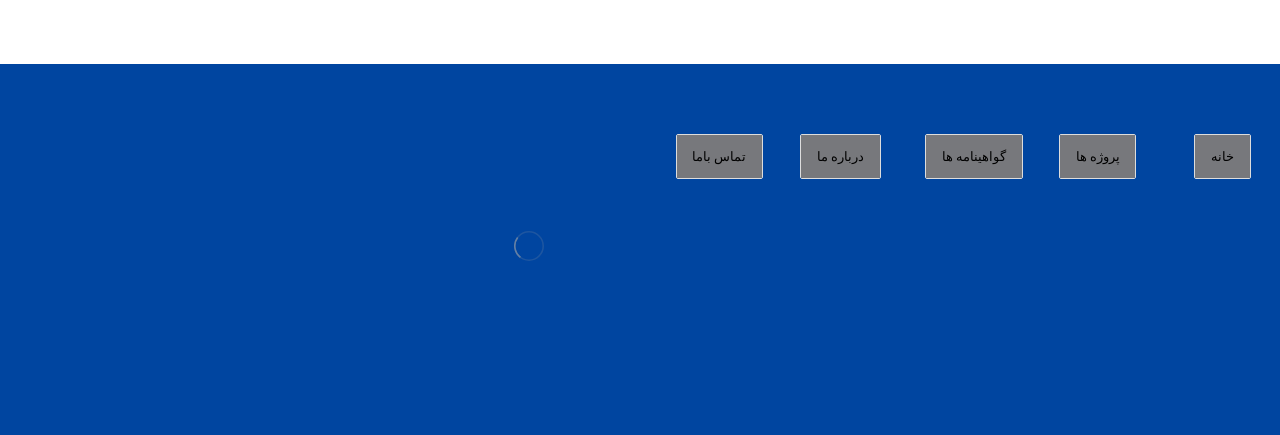Extract the bounding box coordinates for the HTML element that matches this description: "data togel hk hari ini". The coordinates should be four float numbers between 0 and 1, i.e., [left, top, right, bottom].

[0.025, 0.845, 0.109, 0.879]